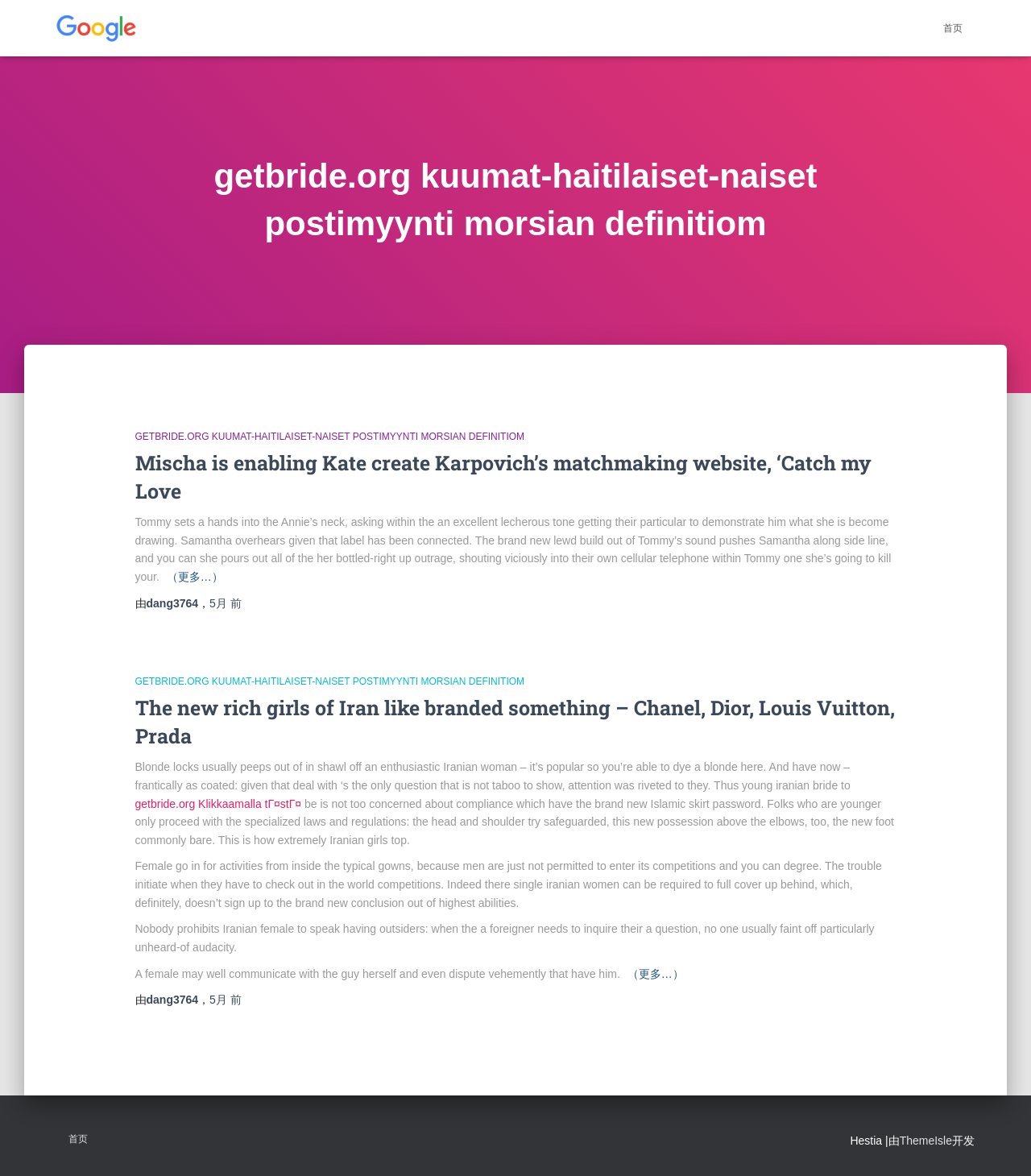Determine the coordinates of the bounding box for the clickable area needed to execute this instruction: "click the 超人seo link".

[0.043, 0.013, 0.145, 0.035]